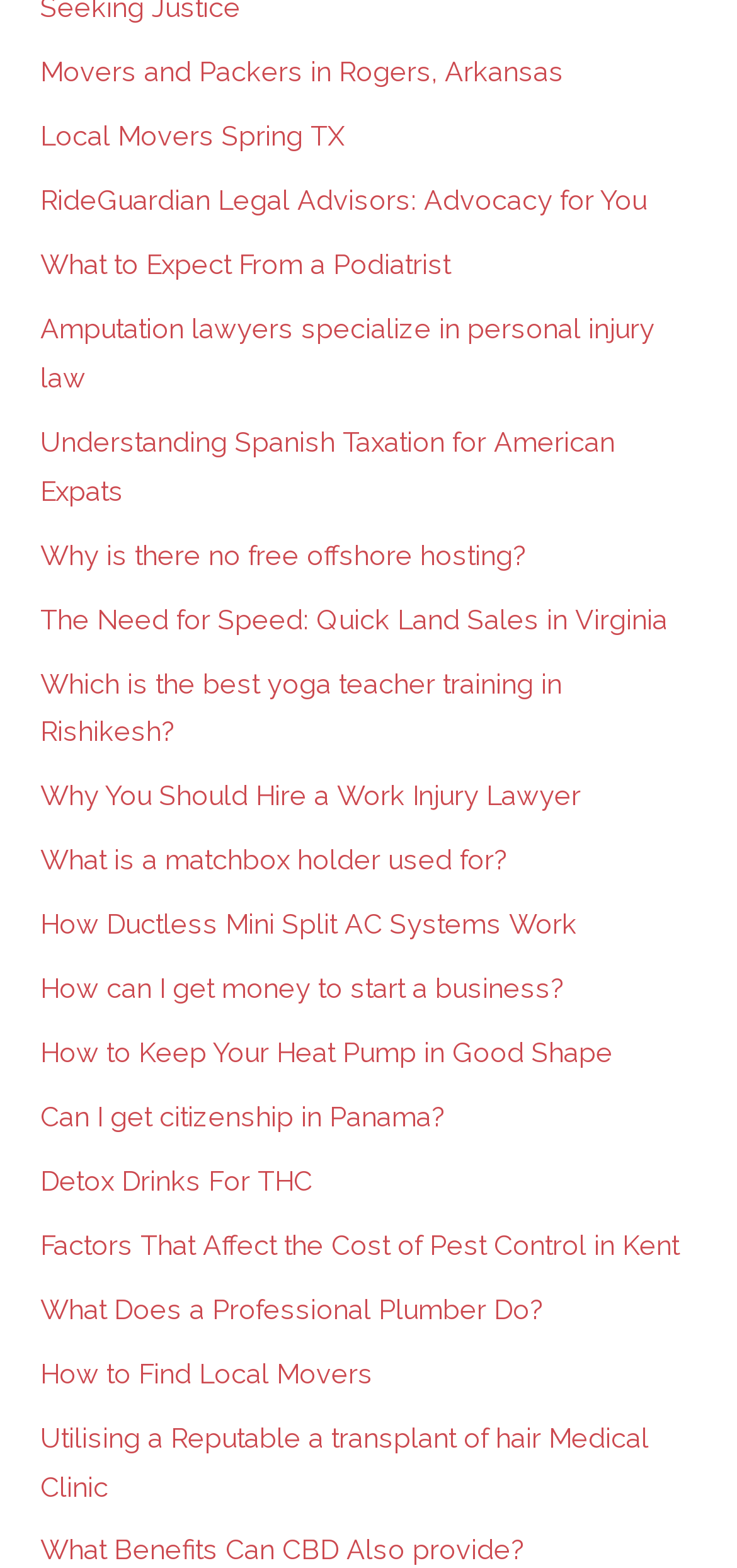Can you specify the bounding box coordinates for the region that should be clicked to fulfill this instruction: "Learn about 'Amputation lawyers specialize in personal injury law'".

[0.055, 0.199, 0.888, 0.251]